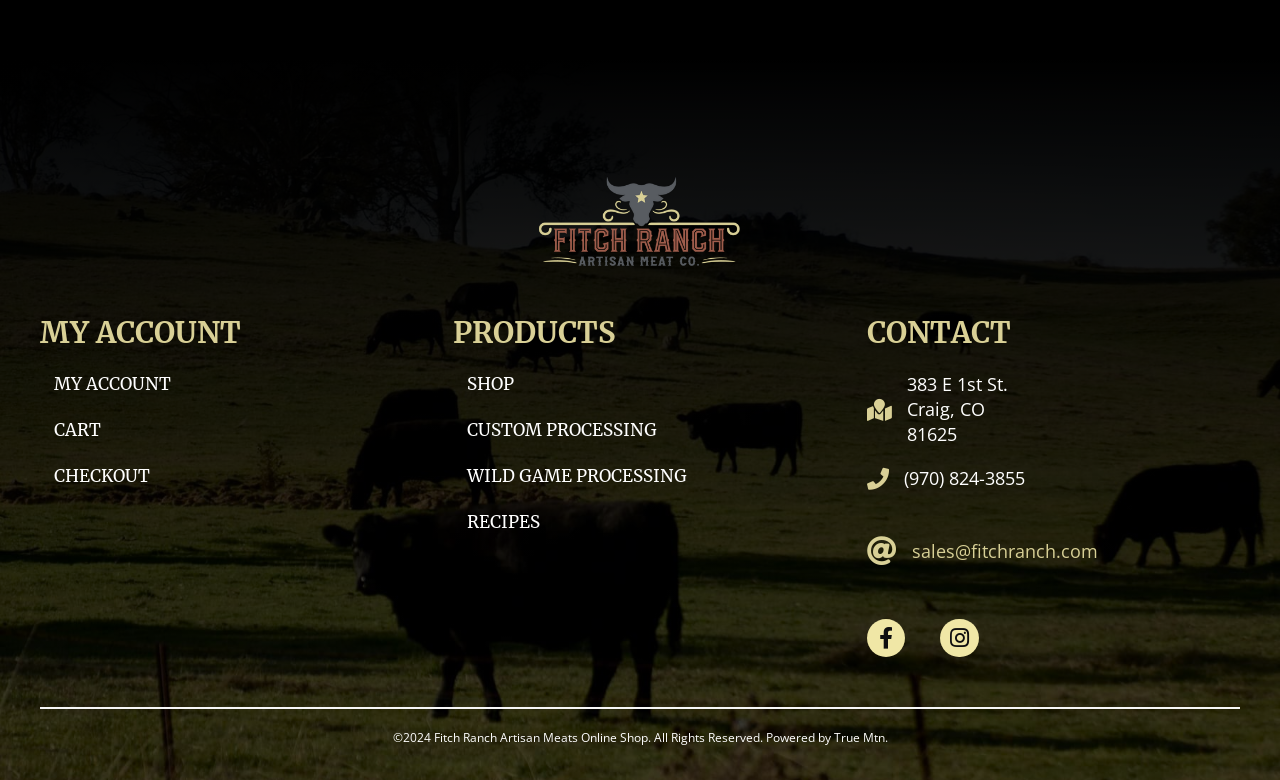Identify the bounding box coordinates for the region to click in order to carry out this instruction: "contact us". Provide the coordinates using four float numbers between 0 and 1, formatted as [left, top, right, bottom].

[0.677, 0.405, 0.969, 0.45]